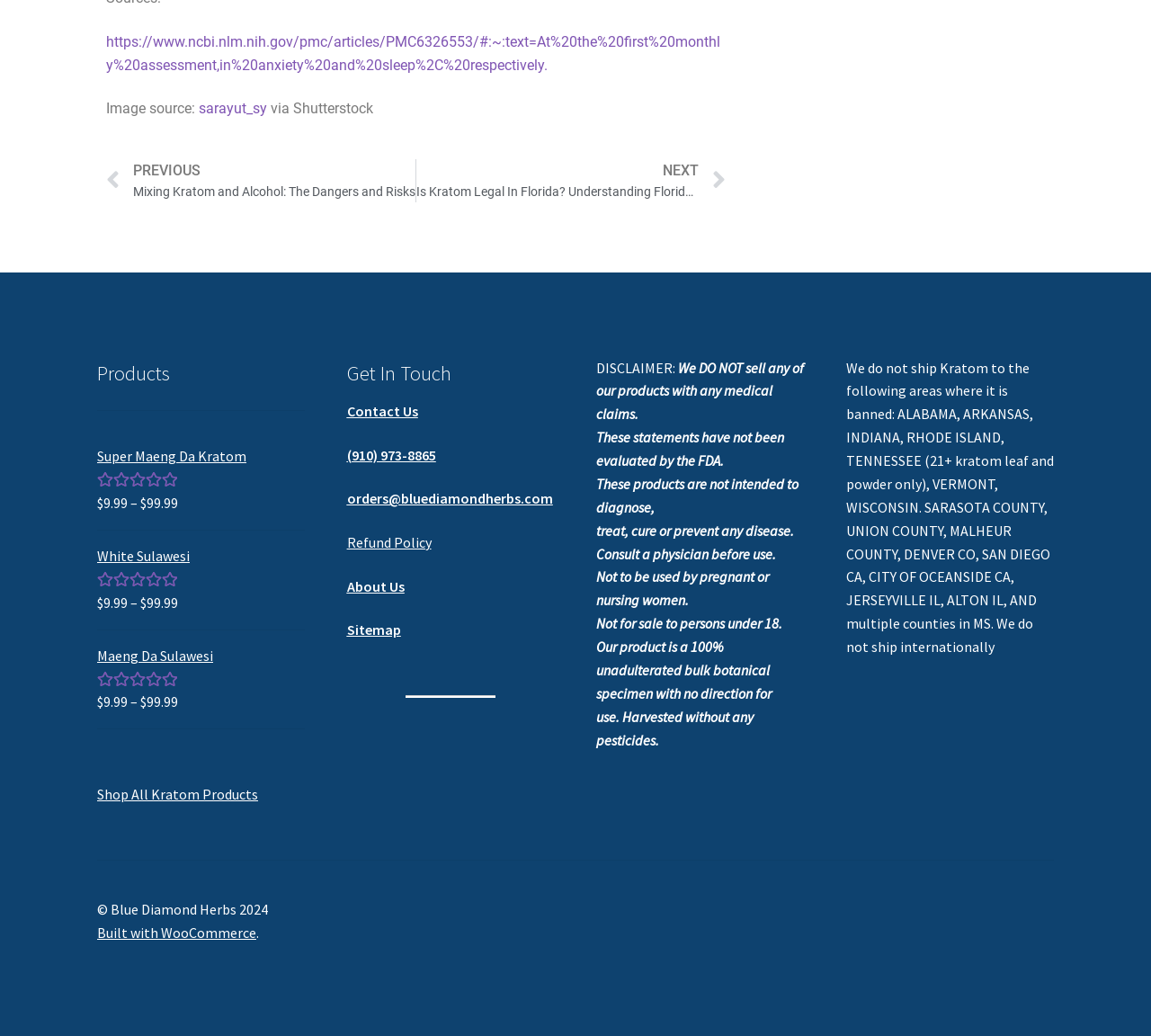Answer in one word or a short phrase: 
What is the name of the first product listed?

Super Maeng Da Kratom